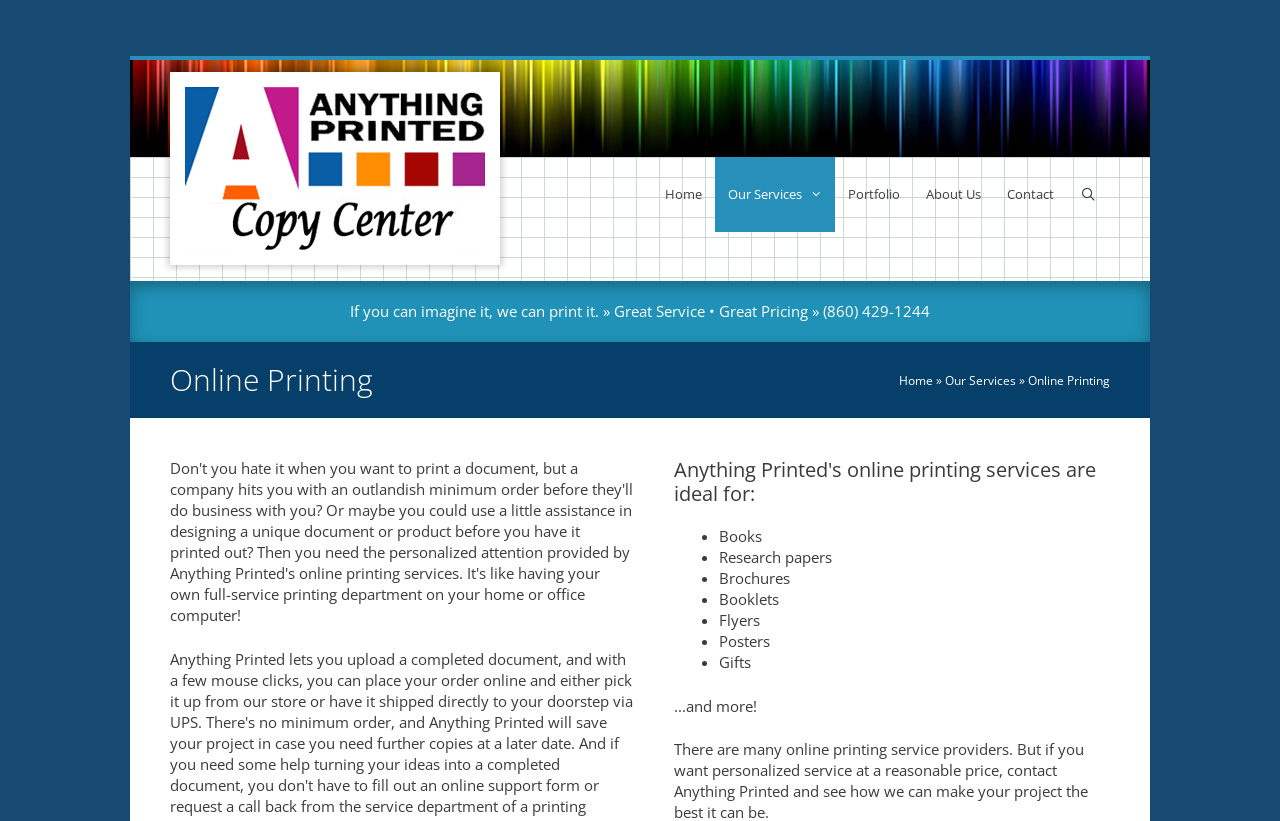What is the phone number for online printing?
Relying on the image, give a concise answer in one word or a brief phrase.

(860) 429-1244